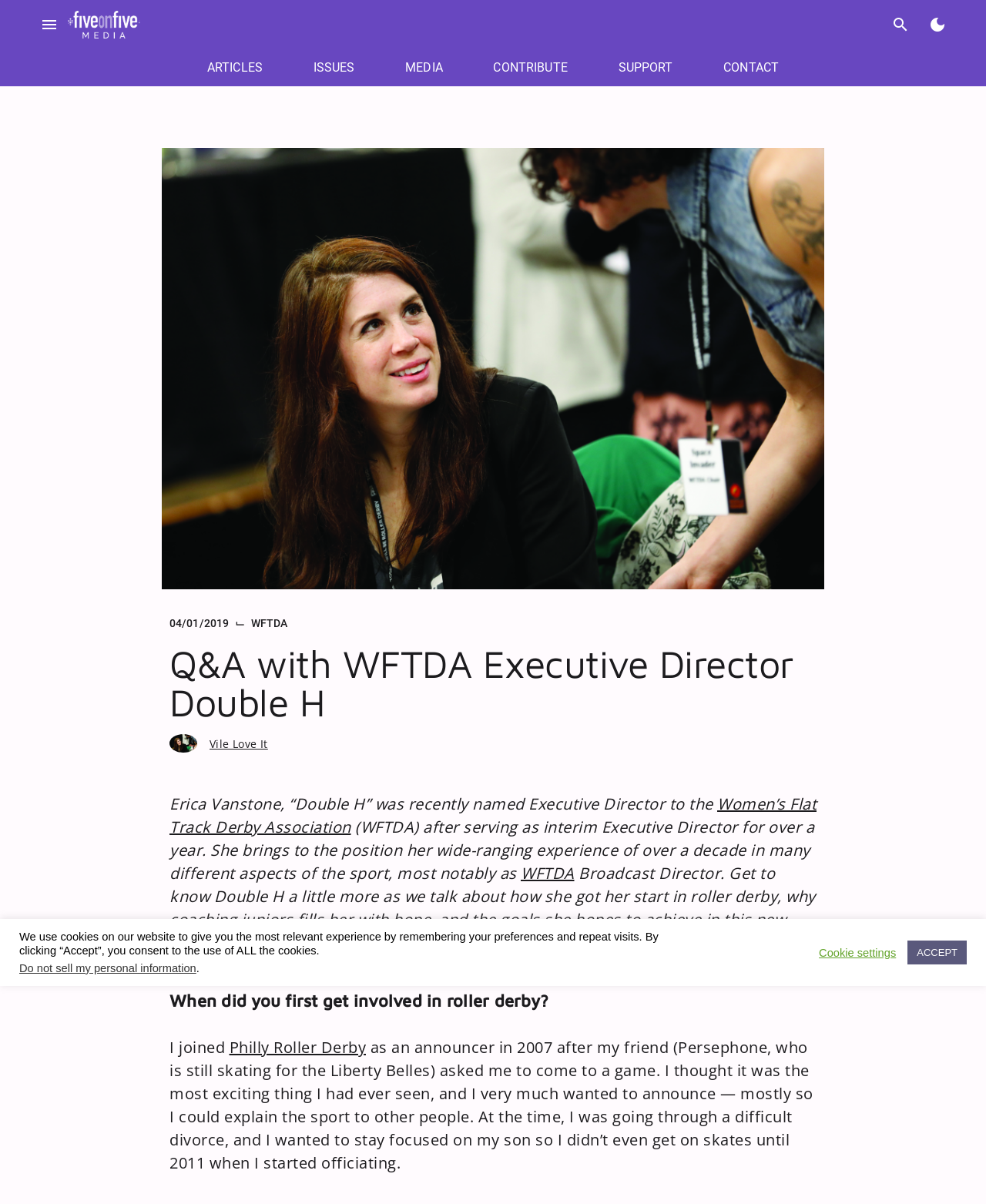Determine the coordinates of the bounding box for the clickable area needed to execute this instruction: "Click the menu button".

[0.031, 0.005, 0.068, 0.036]